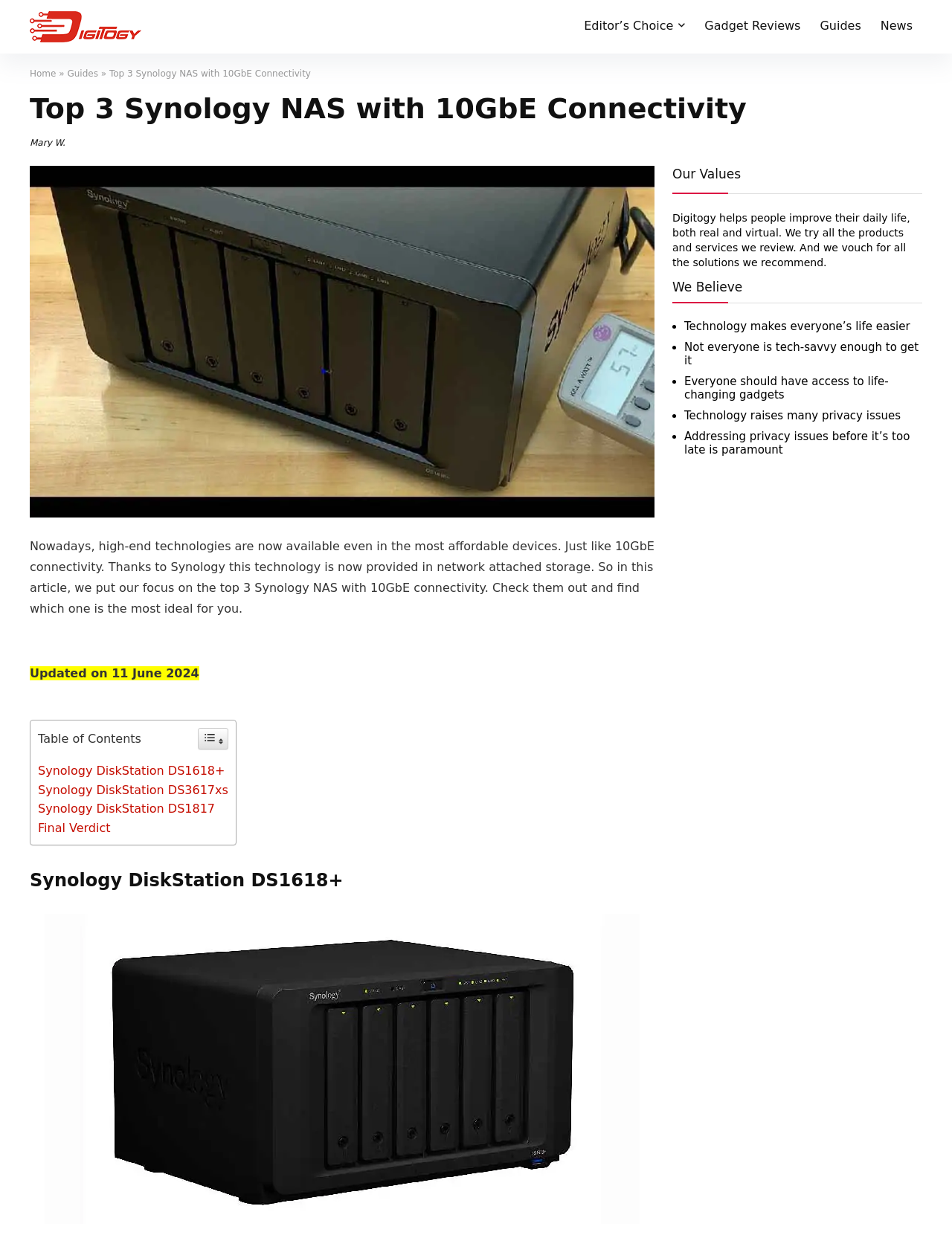Please provide a comprehensive answer to the question below using the information from the image: Who is the author of this article?

The author's name, Mary W., is mentioned in the article, along with a figure, indicating that she is the writer of the article.